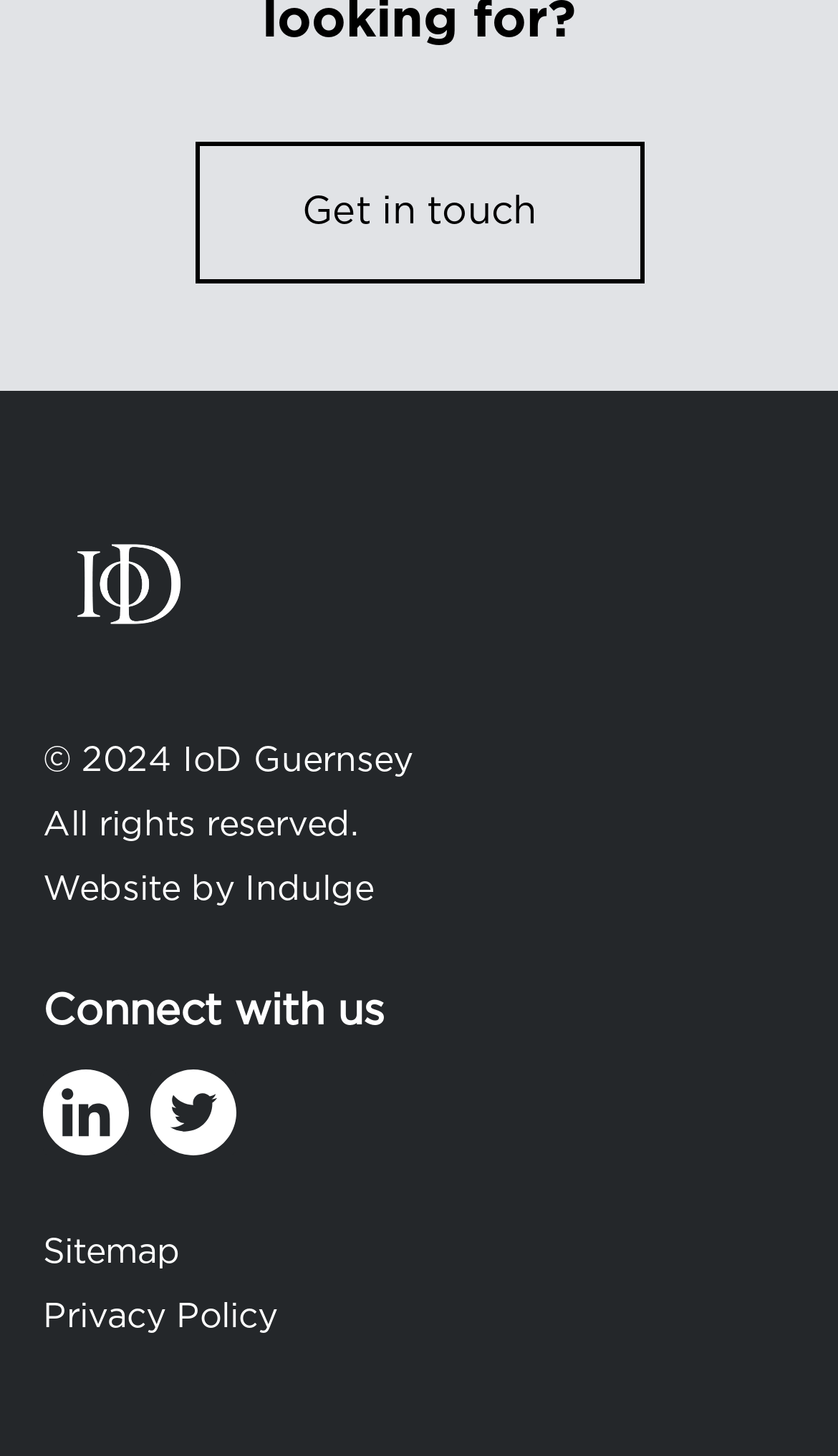Using the element description provided, determine the bounding box coordinates in the format (top-left x, top-left y, bottom-right x, bottom-right y). Ensure that all values are floating point numbers between 0 and 1. Element description: Privacy Policy

[0.051, 0.892, 0.331, 0.915]